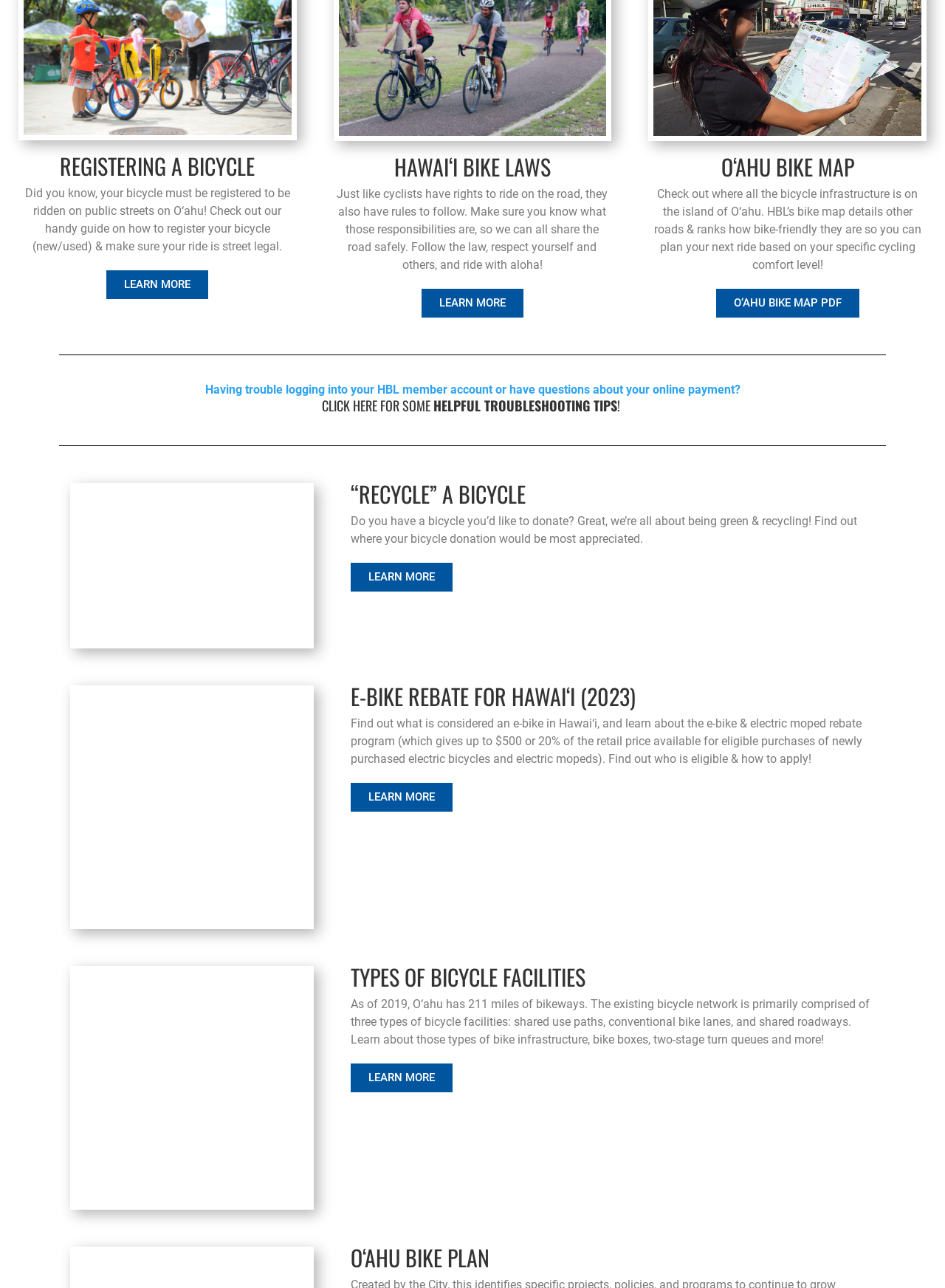Please determine the bounding box coordinates of the element to click on in order to accomplish the following task: "Learn more about e-bike rebates in Hawai‘i". Ensure the coordinates are four float numbers ranging from 0 to 1, i.e., [left, top, right, bottom].

[0.371, 0.608, 0.479, 0.63]